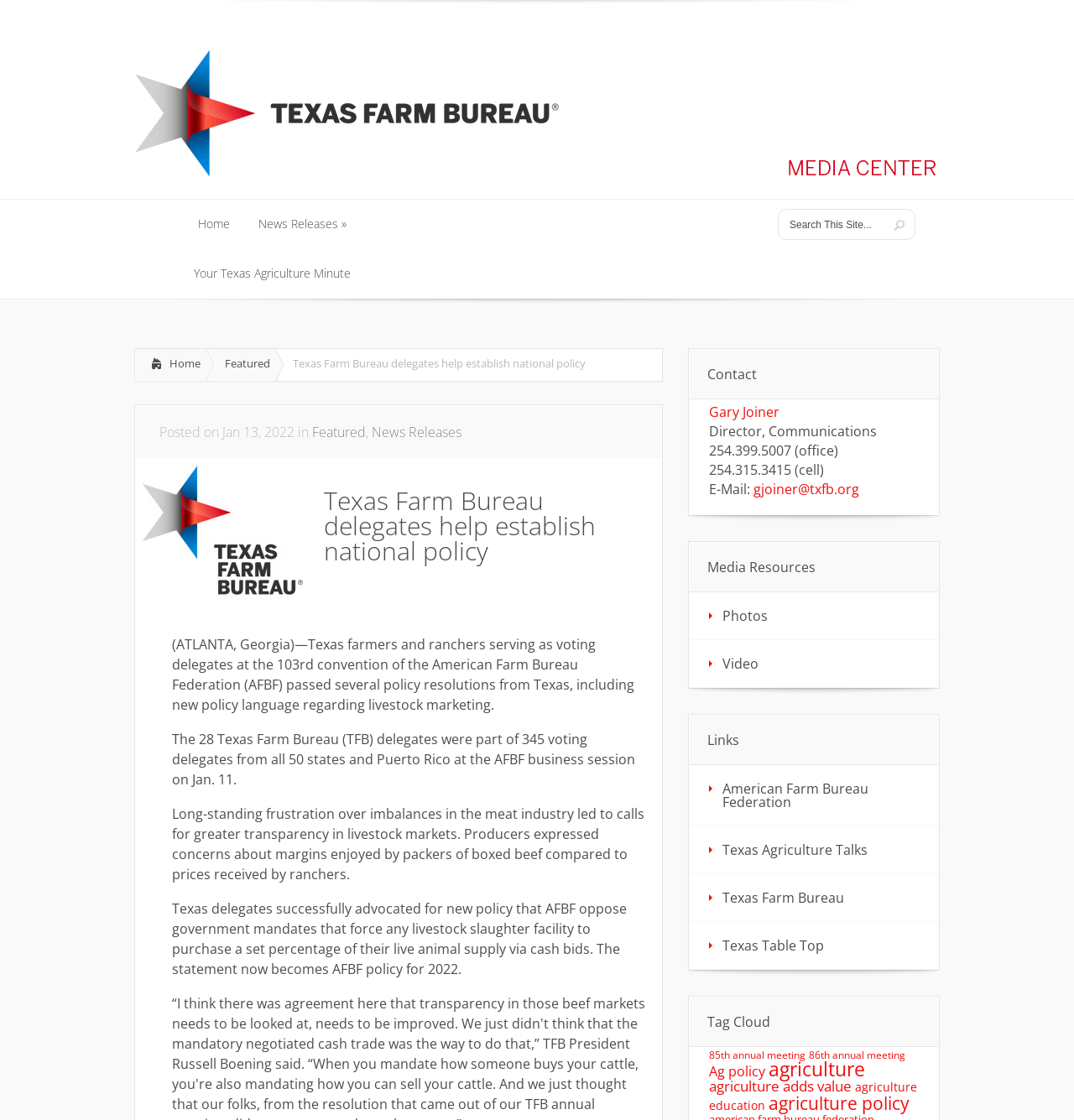Who is the contact person for media inquiries?
From the screenshot, provide a brief answer in one word or phrase.

Gary Joiner